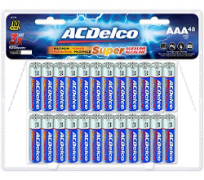Generate an in-depth description of the visual content.

The image showcases a package of ACDelco Super Alkaline AAA batteries, prominently featuring a sleek design with a blue and silver color scheme. This pack contains 48 AAA batteries, highlighting their suitability for a variety of electronic devices. The packaging emphasizes reliability and performance, making it a practical choice for both everyday use and emergency backup. Whether for household gadgets, remote controls, or other battery-operated devices, this bulk pack ensures that you'll have a steady supply of dependable power to keep your electronics running smoothly.